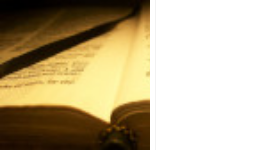Provide a comprehensive description of the image.

The image features an open book, its pages illuminated softly, suggesting a moment of contemplation or study. The focus on the text implies a connection to themes of wisdom and introspection. This visual is likely associated with C.S. Lewis’s work, particularly his literature that examines profound concepts such as morality, faith, and the nature of the Church, similar to the thoughts expressed in his renowned "Screwtape Letters." This book not only serves as a physical object but also symbolizes the rich heritage of Christian literature and theological reflection. The warm lighting enhances the intimate feel of the scene, inviting viewers to reflect on the messages conveyed through the written word.